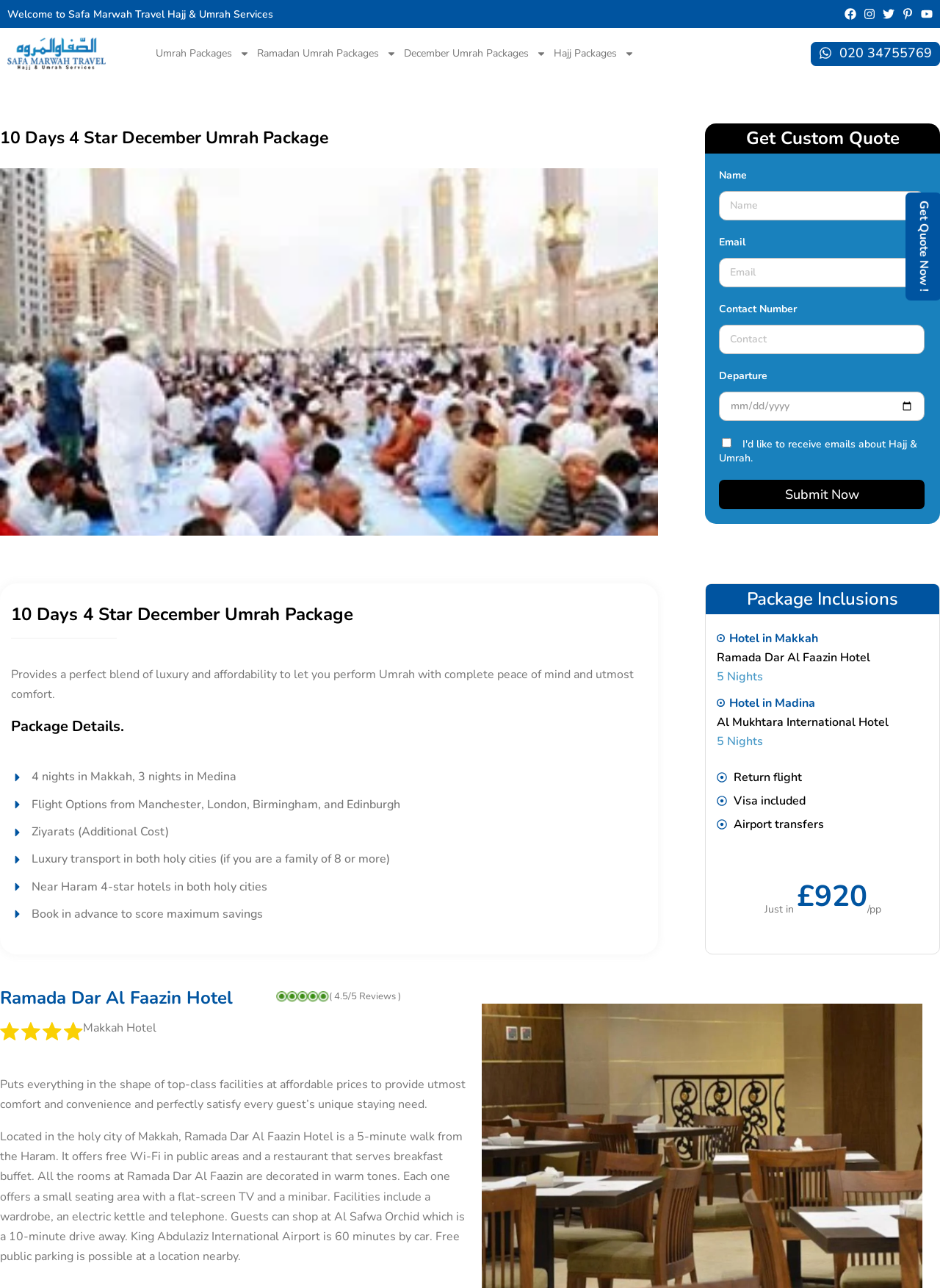Use a single word or phrase to answer this question: 
What is the duration of the Umrah package?

10 days